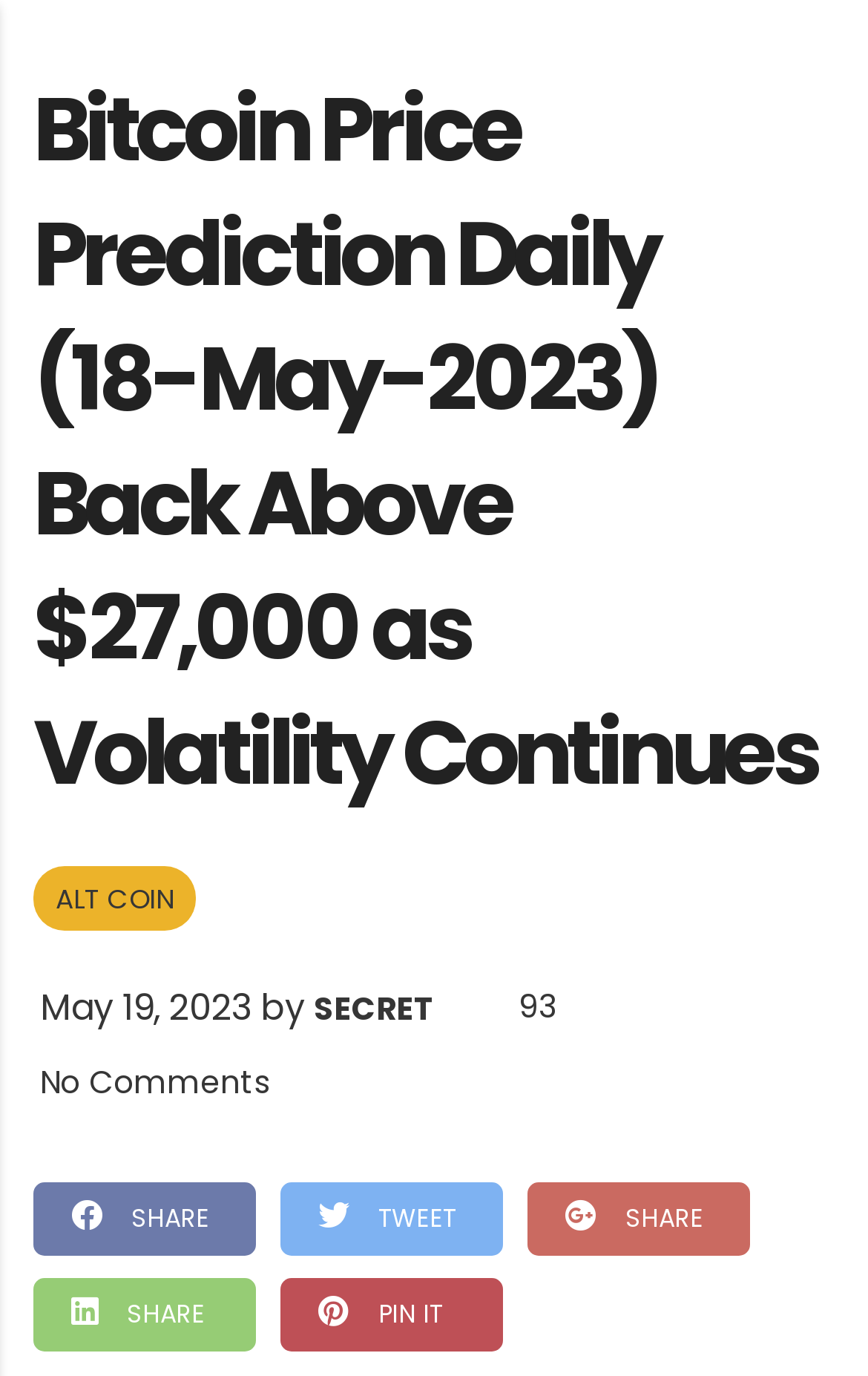Determine the bounding box of the UI component based on this description: "Share". The bounding box coordinates should be four float values between 0 and 1, i.e., [left, top, right, bottom].

[0.608, 0.86, 0.864, 0.913]